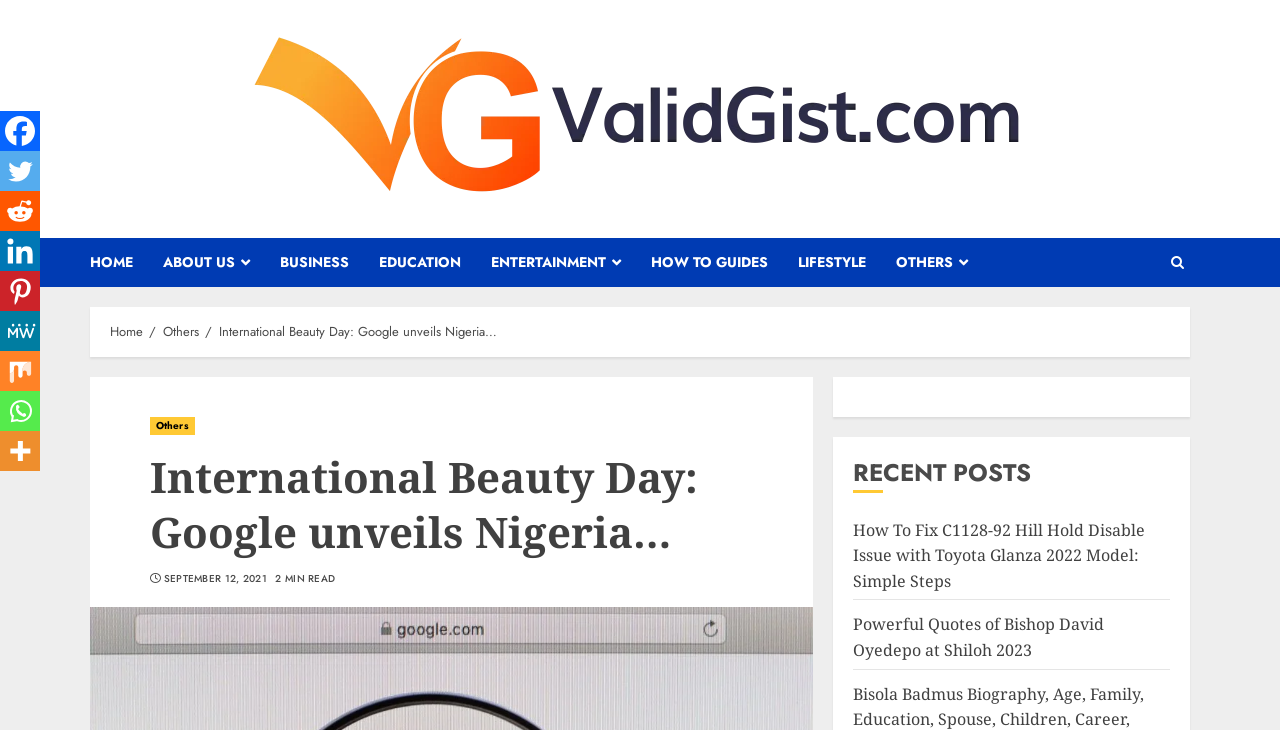How many social media links are available?
Using the image, provide a concise answer in one word or a short phrase.

9